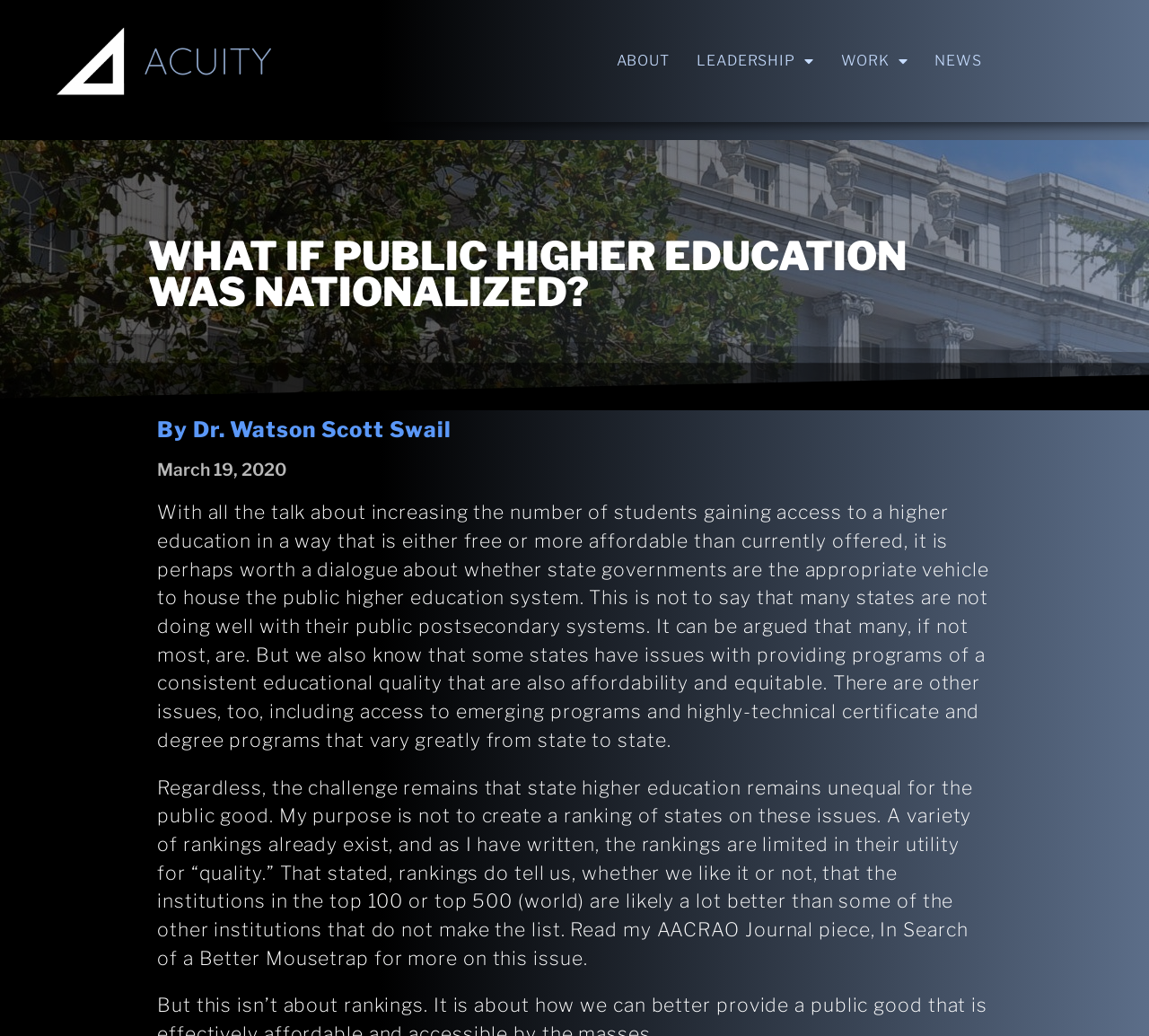Give a complete and precise description of the webpage's appearance.

The webpage is an article titled "What if Public Higher Education was Nationalized?" by Dr. Watson Scott Swail. At the top left corner, there is an Acuity logo, accompanied by a heading "ACUITY" to its right. Below the logo, there are navigation links "ABOUT", "LEADERSHIP", "WORK", and "NEWS" in a horizontal row.

The main content of the article starts with a heading that repeats the title, followed by the author's name and the publication date, March 19, 2020. The article discusses the idea of nationalizing public higher education, questioning whether state governments are the appropriate vehicle to house the public higher education system. The text argues that while many states are doing well, some have issues with providing programs of consistent educational quality, affordability, and equity.

The article continues to discuss the challenges of state higher education, including access to emerging programs and highly-technical certificate and degree programs, which vary greatly from state to state. The author mentions that their purpose is not to create a ranking of states on these issues, but rather to highlight the limitations of existing rankings in measuring quality. The article concludes with a reference to the author's previous work, "In Search of a Better Mousetrap", published in the AACRAO Journal.